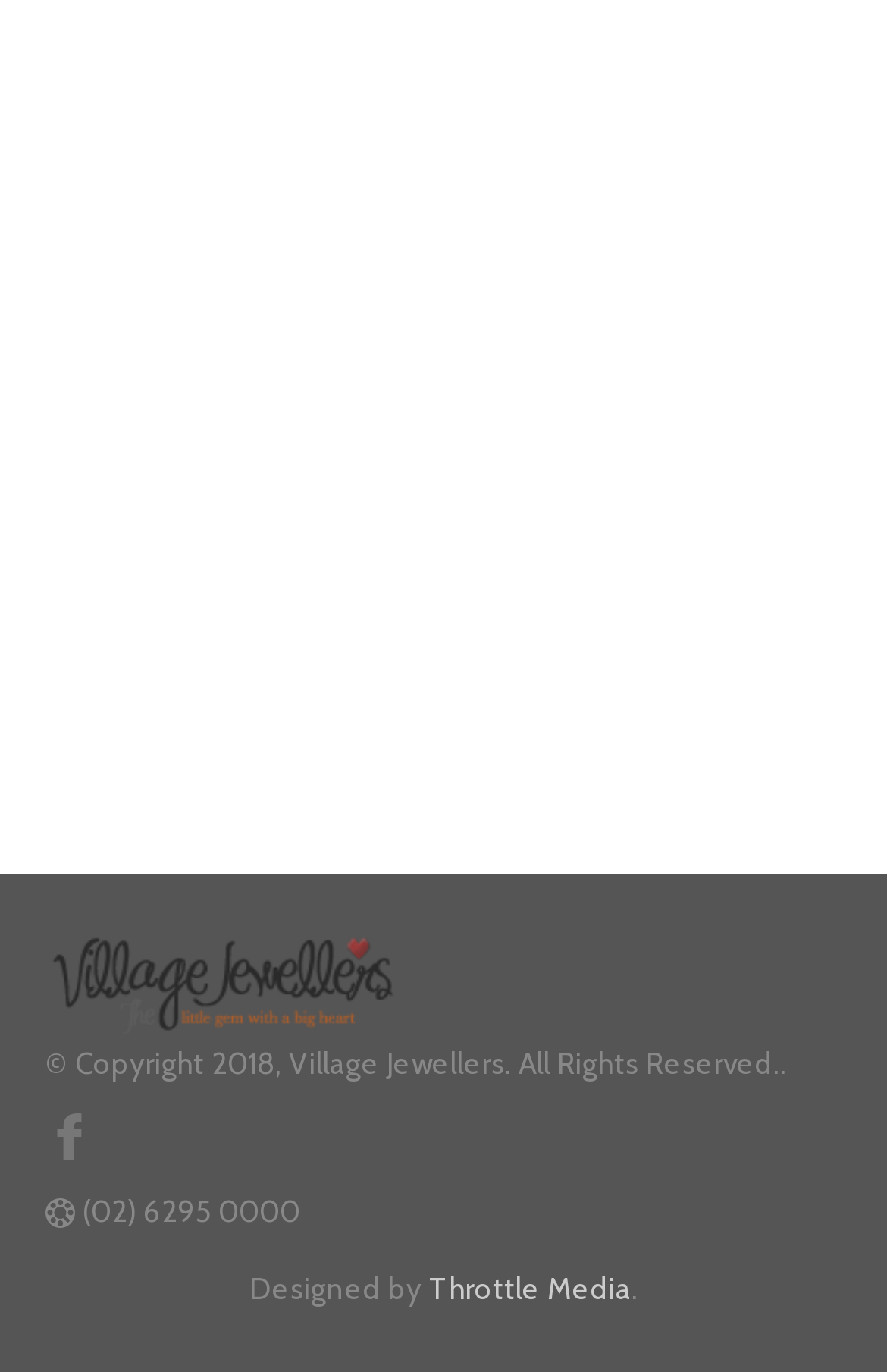Locate the bounding box coordinates for the element described below: "Throttle Media". The coordinates must be four float values between 0 and 1, formatted as [left, top, right, bottom].

[0.483, 0.926, 0.712, 0.952]